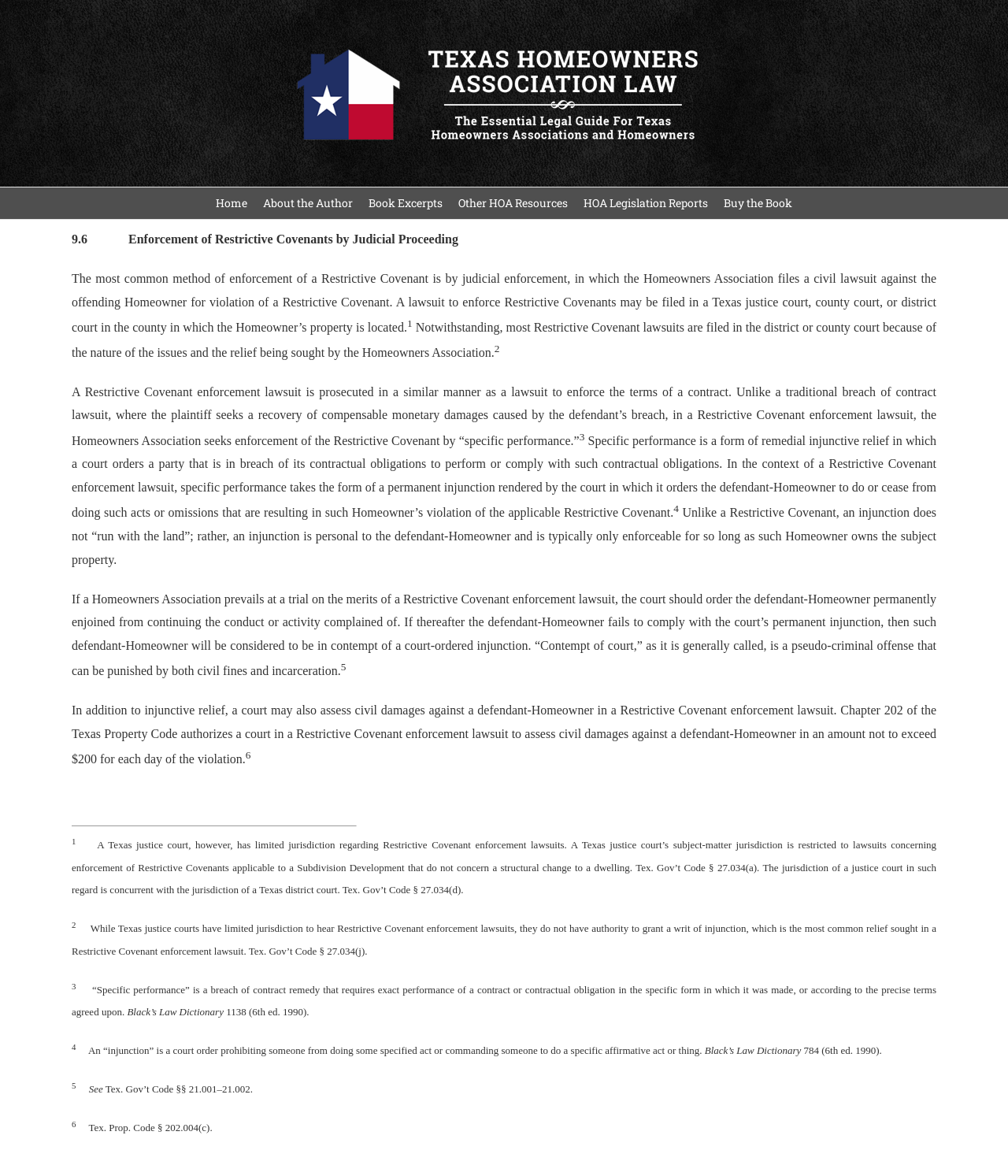Identify the bounding box coordinates of the area you need to click to perform the following instruction: "Go to top of the page".

[0.904, 0.834, 0.941, 0.857]